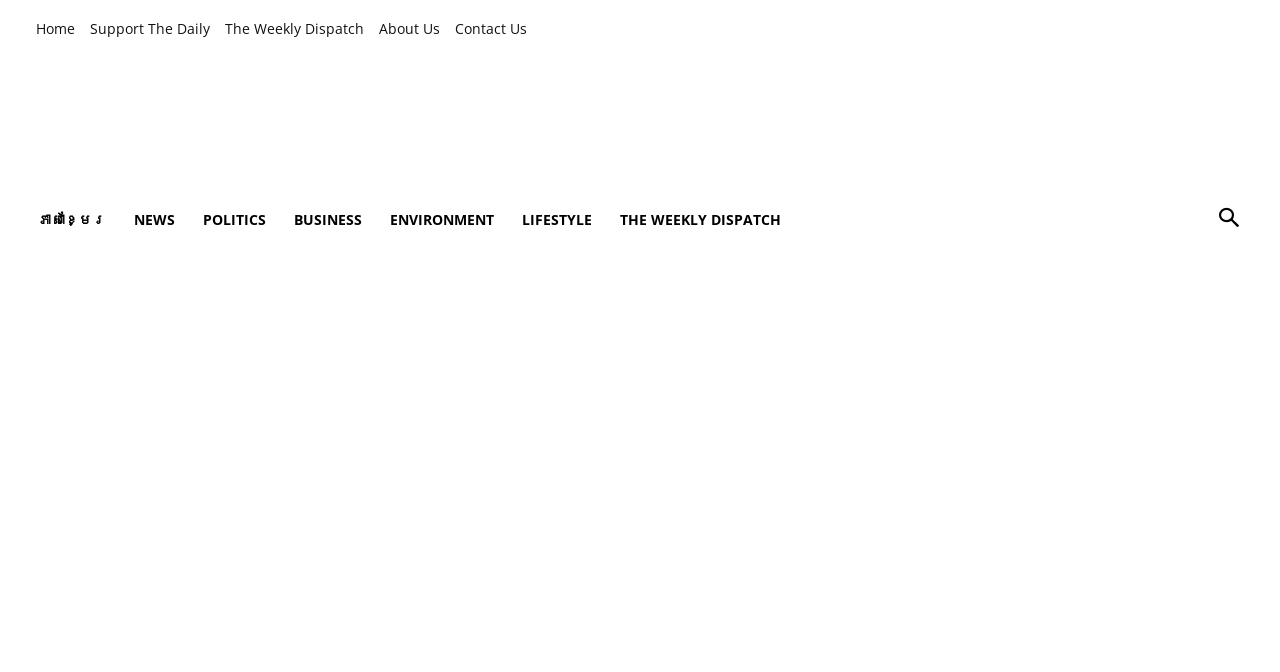What is the name of the dispatch section?
Provide a one-word or short-phrase answer based on the image.

The Weekly Dispatch